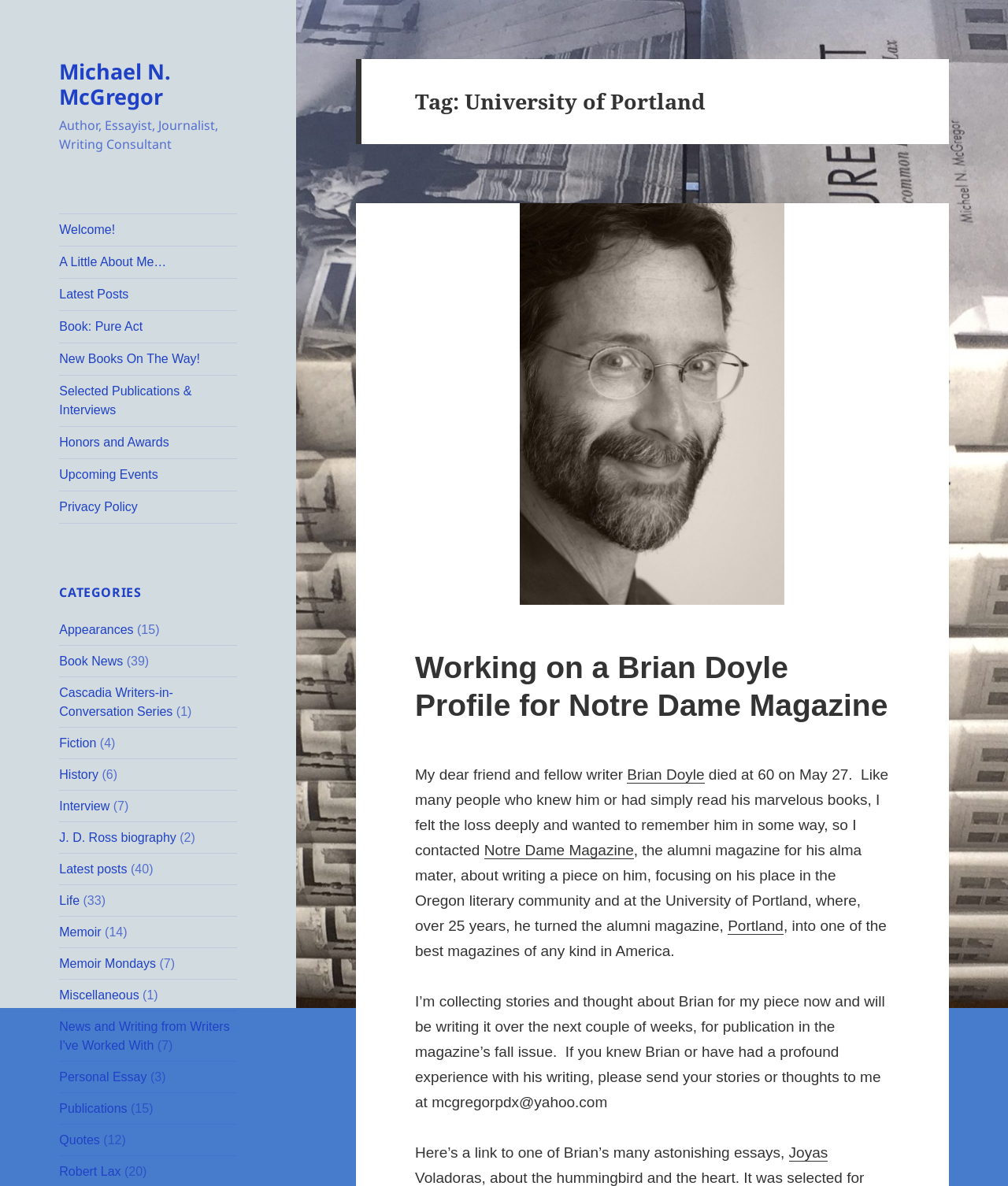What is the name of the magazine mentioned in the webpage?
Please ensure your answer is as detailed and informative as possible.

The answer can be found by looking at the link element with the text 'Notre Dame Magazine' which is located in the paragraph of text that mentions Brian Doyle.